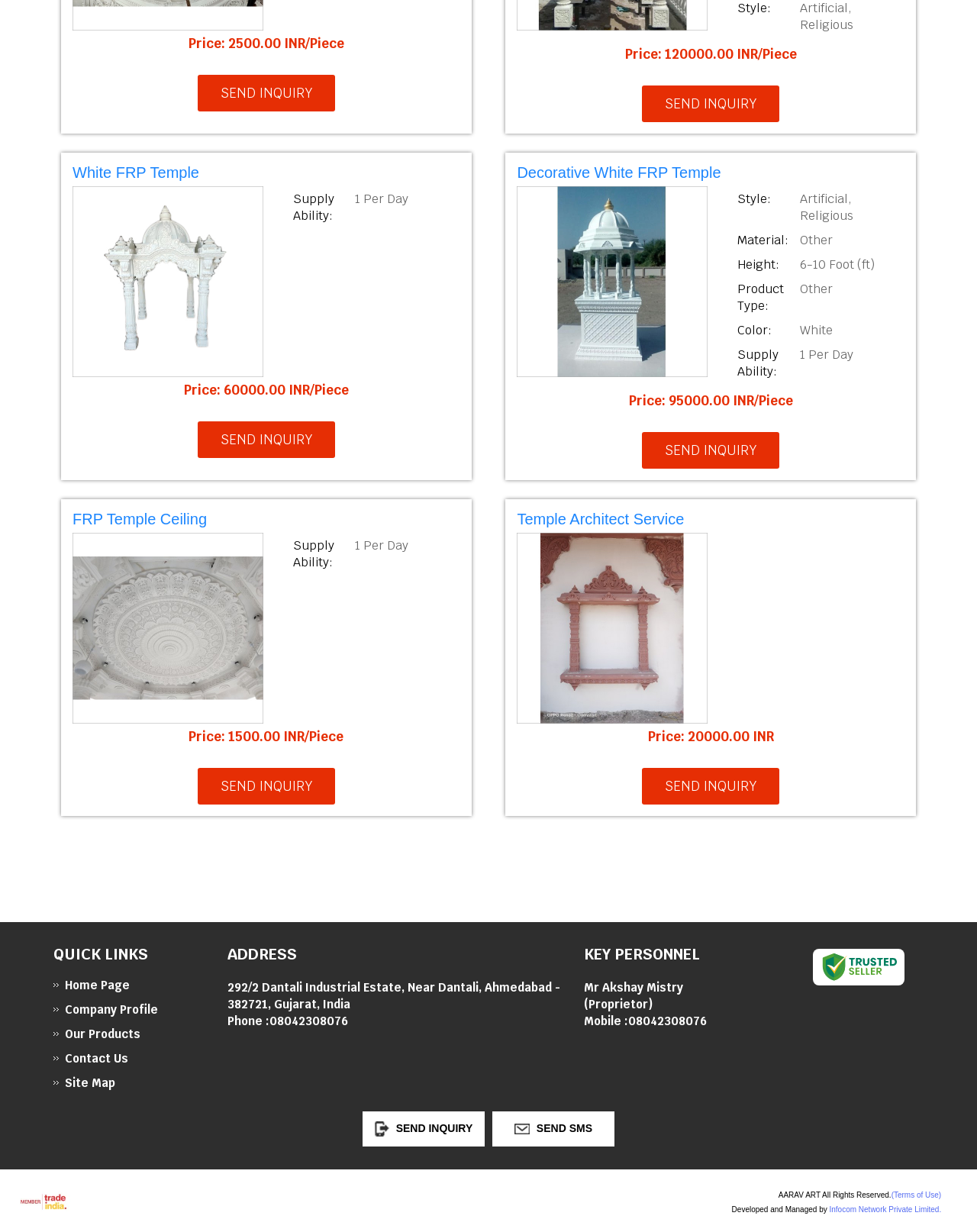Determine the bounding box coordinates of the clickable region to follow the instruction: "View contact information".

[0.233, 0.796, 0.573, 0.821]